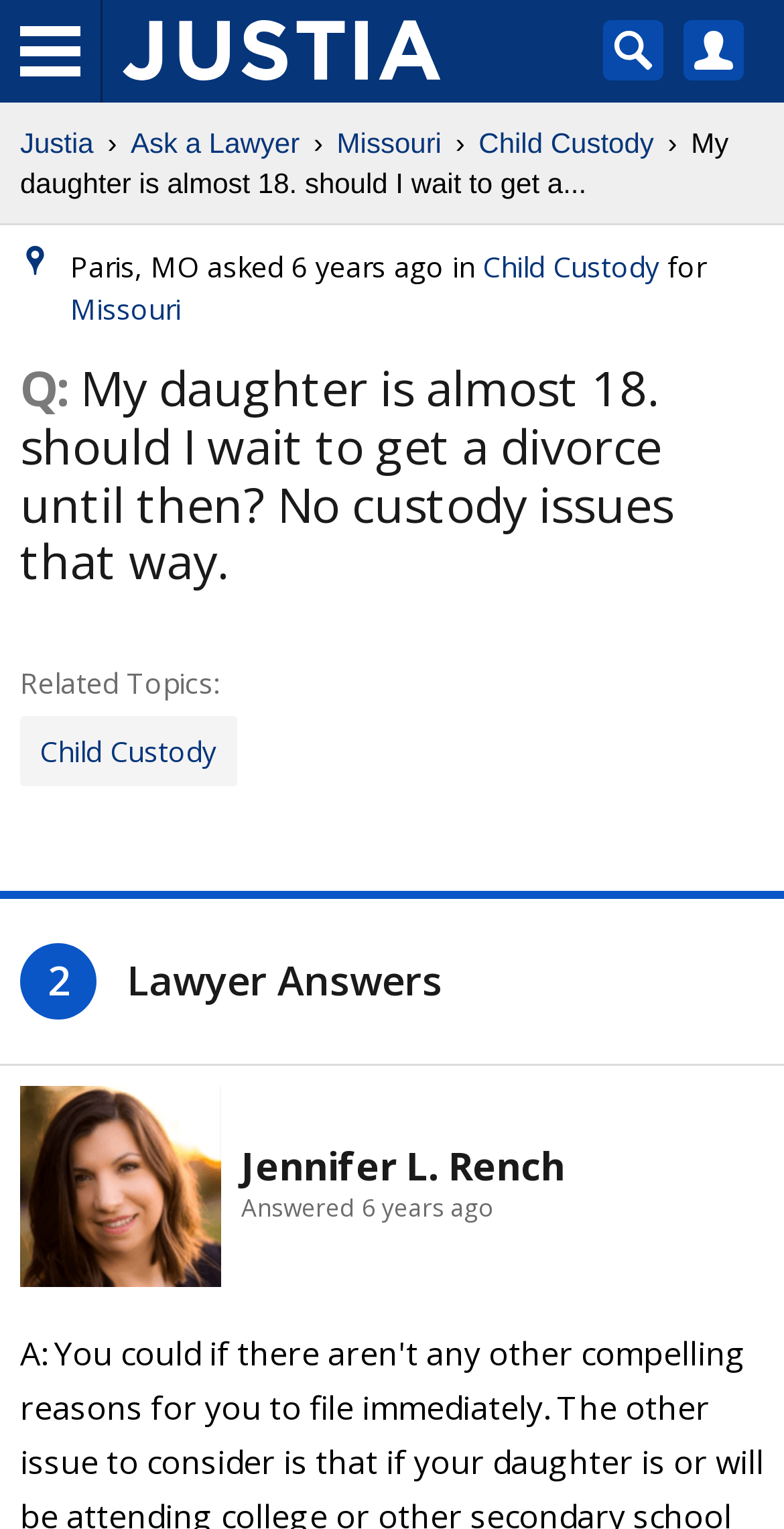Create a detailed narrative describing the layout and content of the webpage.

The webpage appears to be a question-and-answer forum focused on legal issues, specifically child custody in Missouri. At the top, there is a logo of "Justia" accompanied by a search icon and a "My Account" icon. Below the logo, there are links to "Justia", "Ask a Lawyer", "Missouri", and "Child Custody".

The main content of the page is a question posed by someone from Paris, MO, which is displayed prominently in a heading. The question is "My daughter is almost 18. should I wait to get a divorce until then? No custody issues that way." Below the question, there is information about when the question was asked, including the date and time.

There are two lawyer answers provided, with the first answer displayed below the question information. The answer is attributed to Jennifer L. Rench, and her name is accompanied by a small image. The answer itself is not provided in the accessibility tree, but it is likely displayed below the attribution information. The answer is timestamped, indicating when it was provided.

To the right of the question, there are links to related topics, including "Child Custody". There is also a heading that reads "Lawyer Answers", which suggests that there may be multiple answers provided to the question. Overall, the webpage appears to be a resource for individuals seeking legal advice on specific topics.